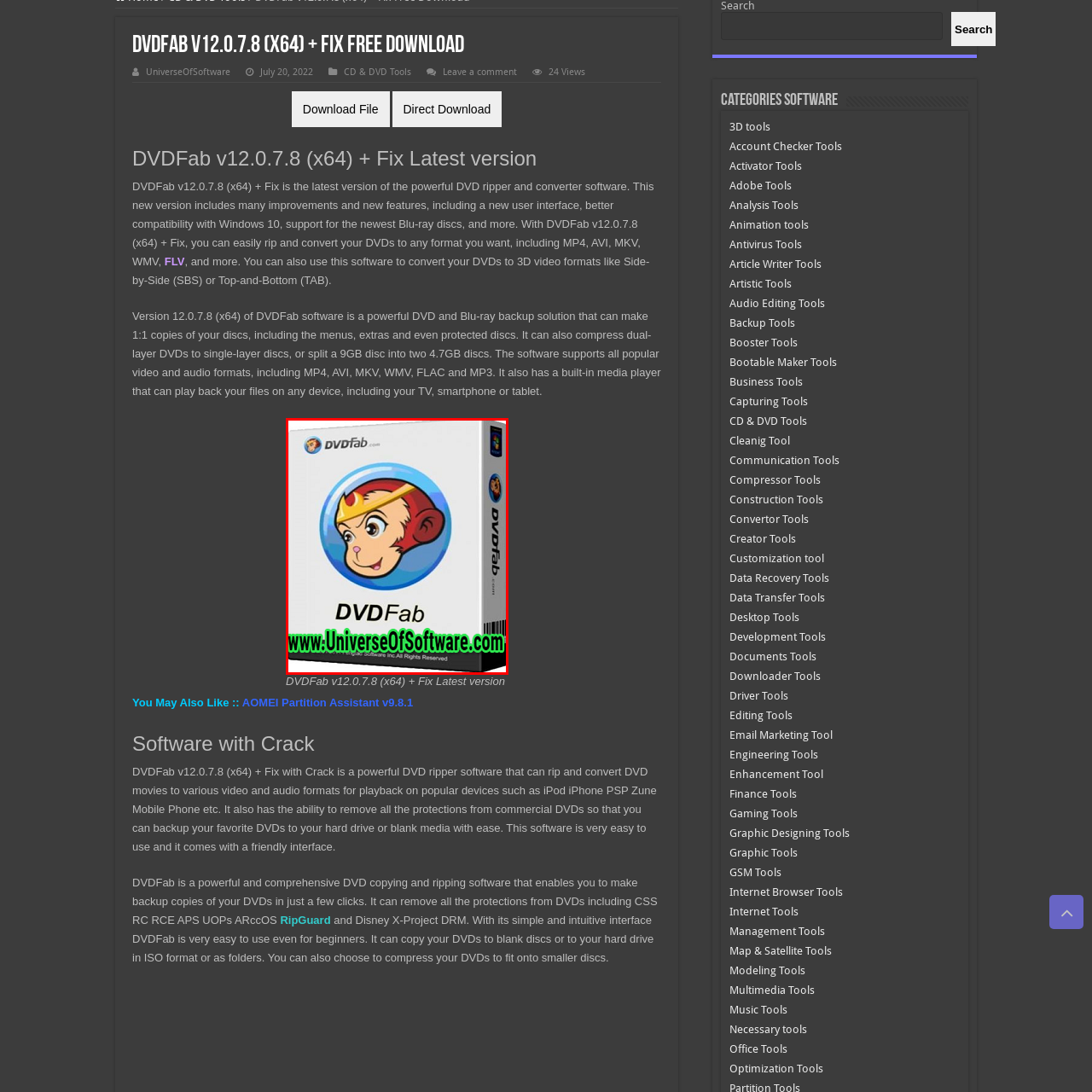Pay close attention to the image within the red perimeter and provide a detailed answer to the question that follows, using the image as your primary source: 
What is the website for downloading the software?

The website for downloading the software is mentioned in the image, which is 'www.UniverseOfSoftware.com'.